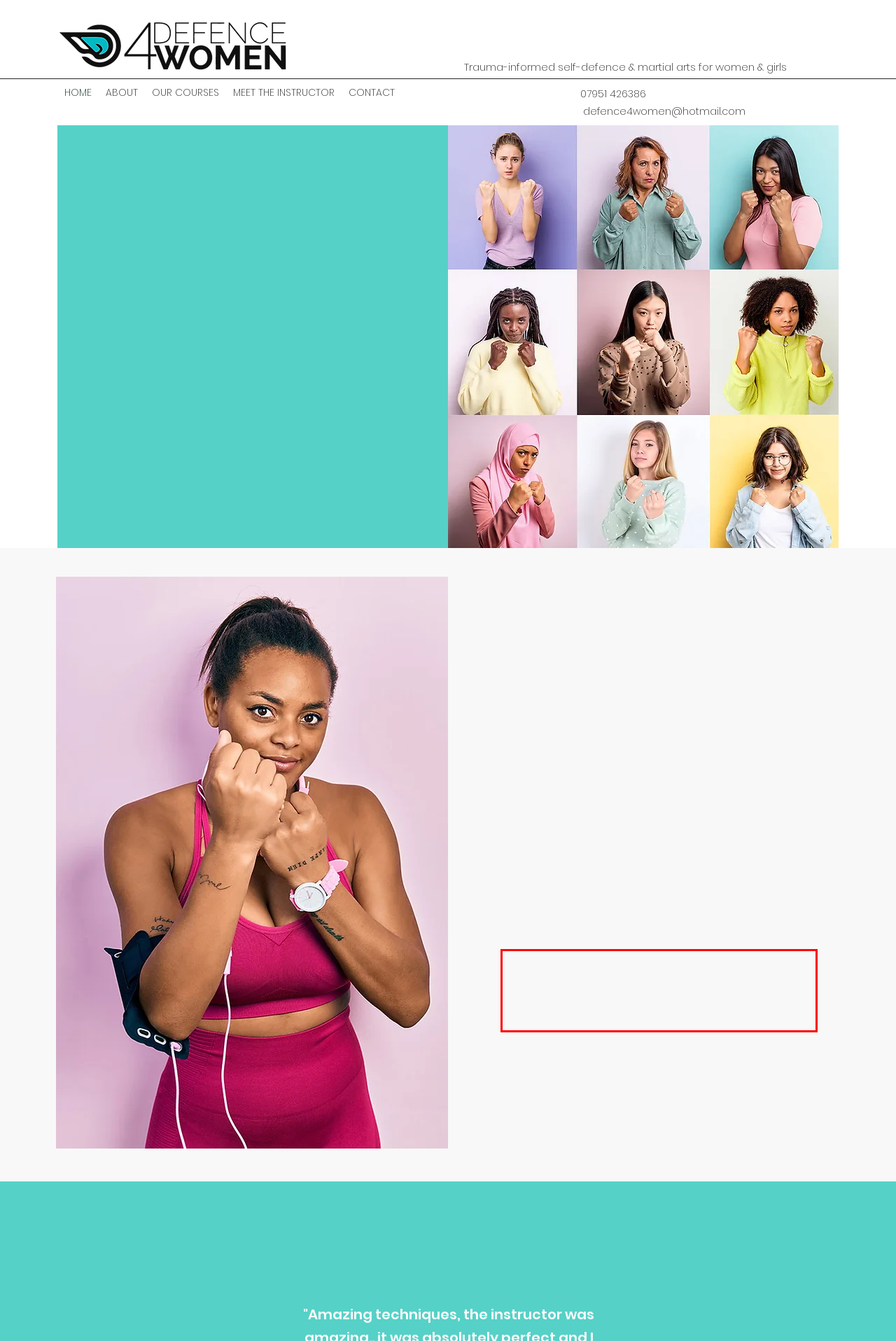You have a screenshot of a webpage, and there is a red bounding box around a UI element. Utilize OCR to extract the text within this red bounding box.

Trauma-informed and holistic approach - providing for trauma needs, body disconnection, awareness of triggers, and offering an alternative method to aid trauma recovery and management of symptoms